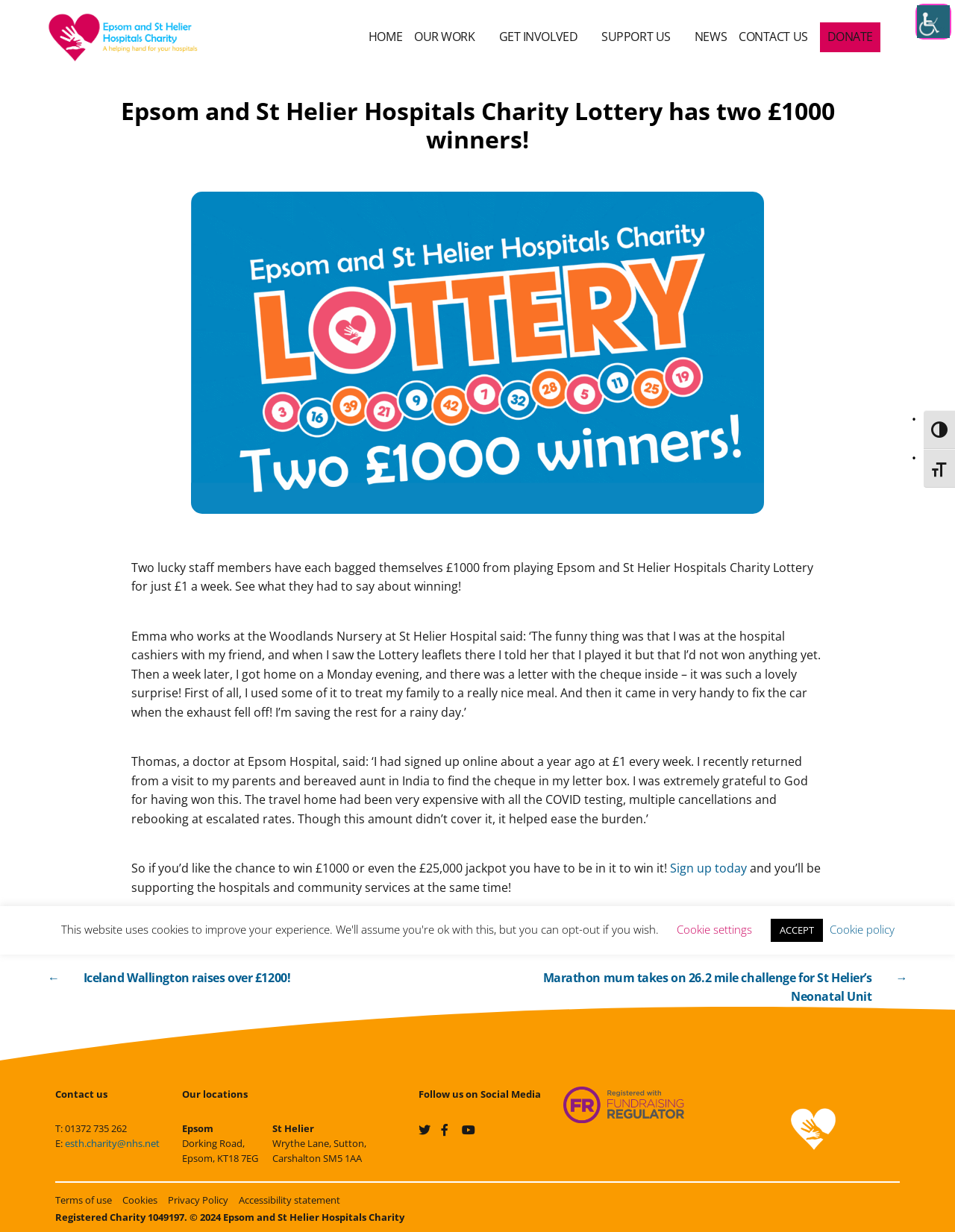What is the purpose of the Epsom and St Helier Hospitals Charity Lottery?
Please describe in detail the information shown in the image to answer the question.

Based on the webpage content, it is clear that the lottery is organized by the Epsom and St Helier Hospitals Charity, and the winners' stories are shared on the webpage. The charity's purpose is to support the hospitals and community services, and the lottery is a way to raise funds for this purpose.